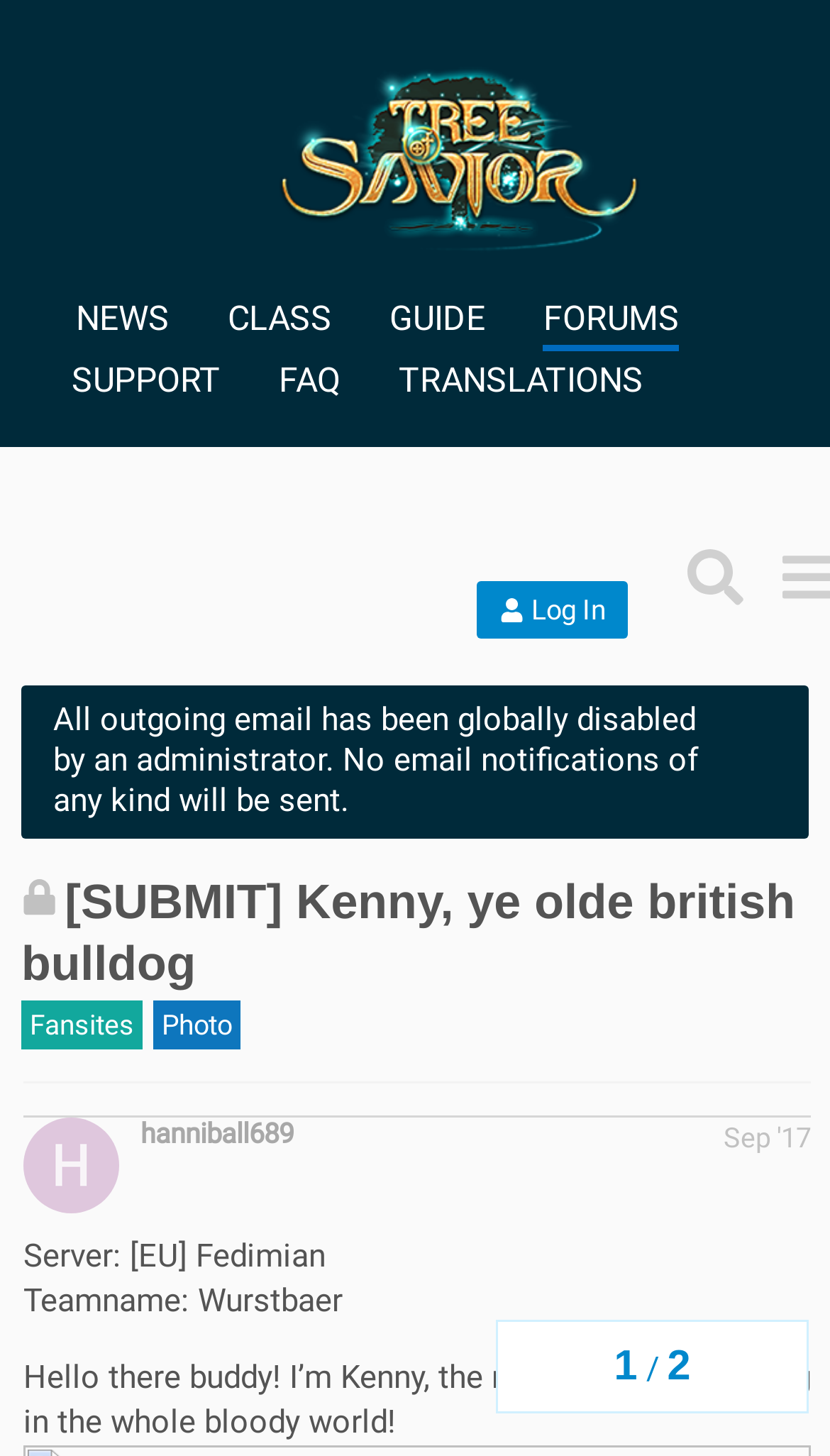Please specify the bounding box coordinates of the clickable region to carry out the following instruction: "Click on the Fansites link". The coordinates should be four float numbers between 0 and 1, in the format [left, top, right, bottom].

[0.026, 0.687, 0.172, 0.721]